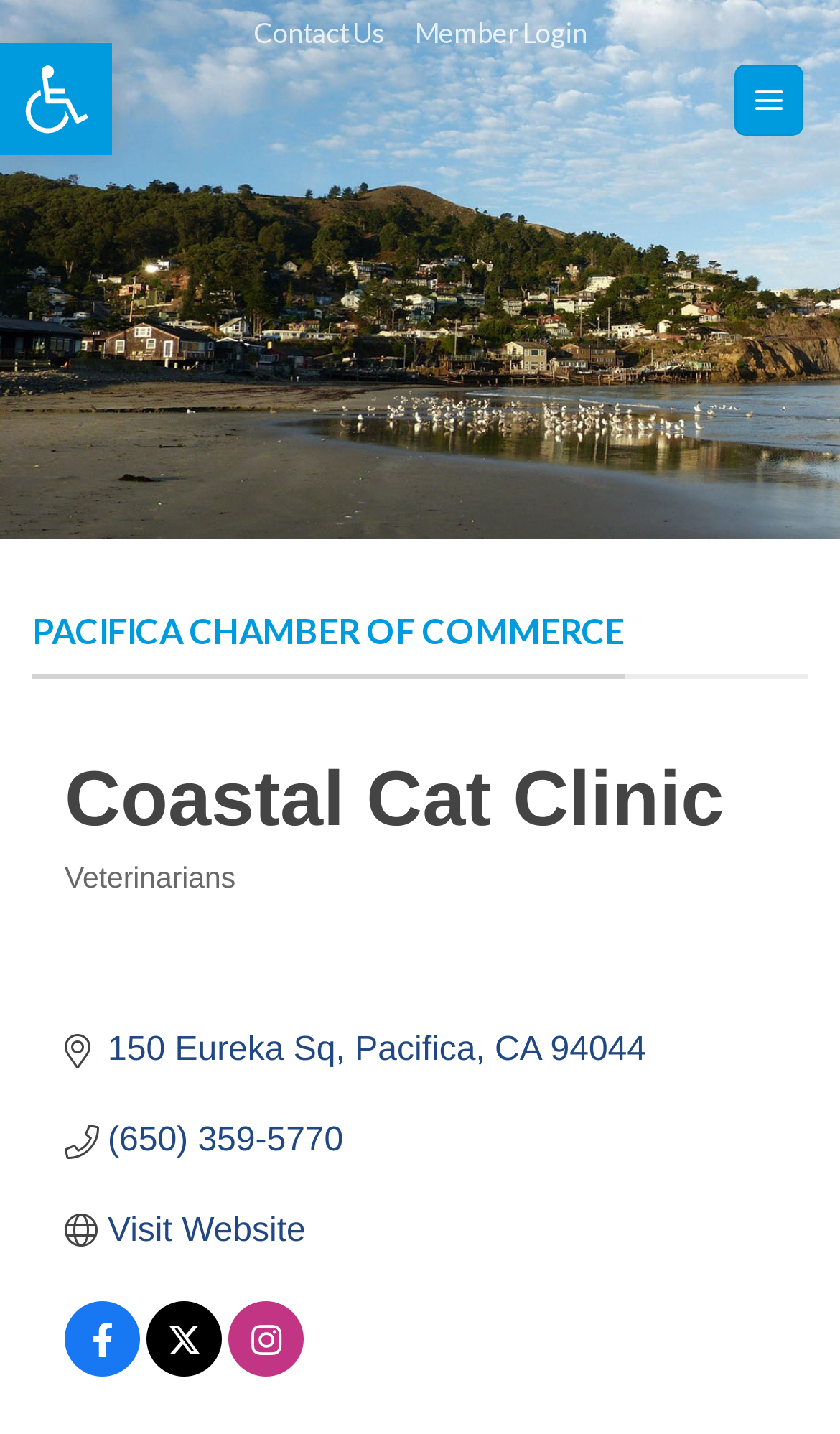Point out the bounding box coordinates of the section to click in order to follow this instruction: "View news categories".

None